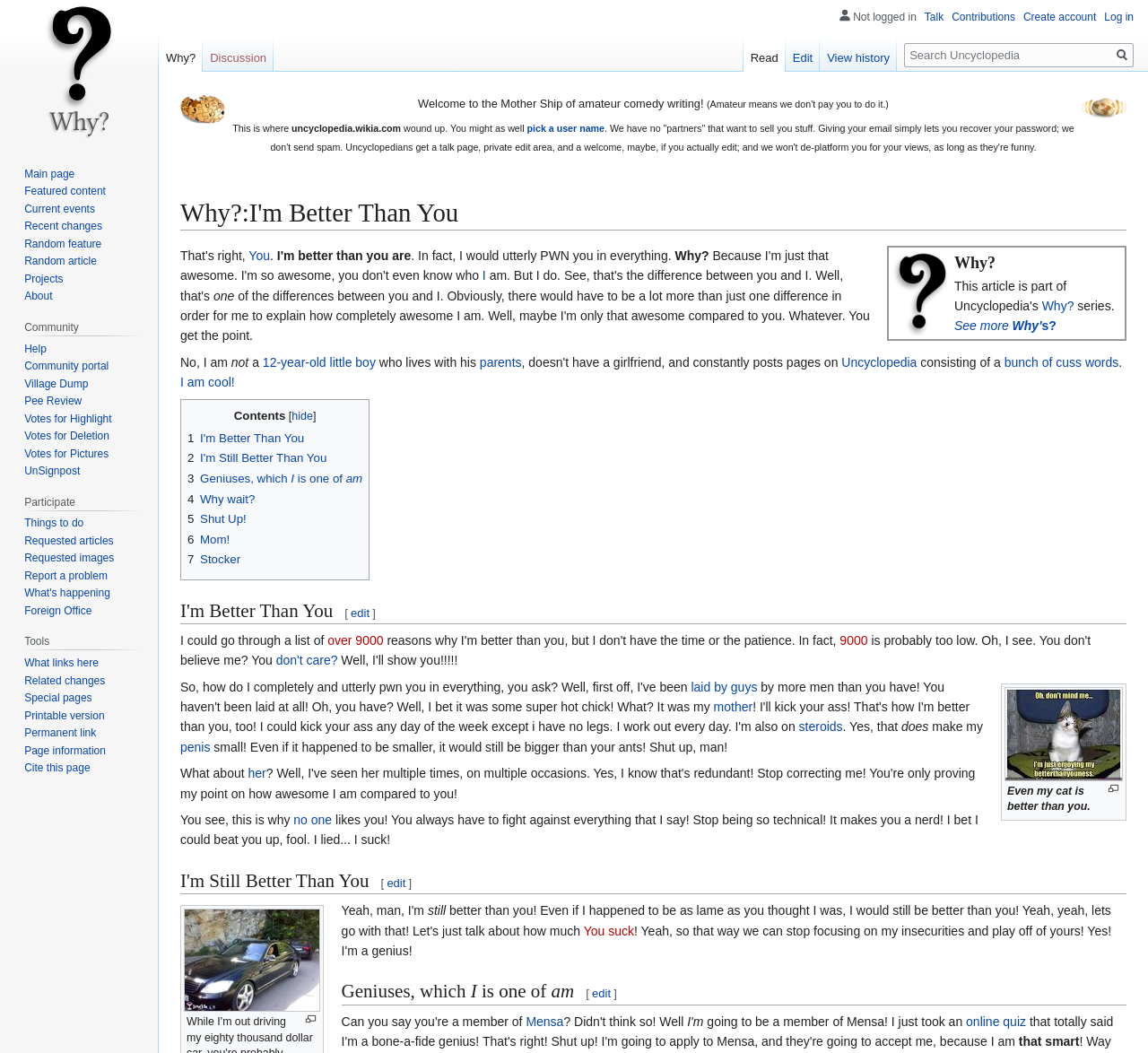From the webpage screenshot, predict the bounding box of the UI element that matches this description: "1 I'm Better Than You".

[0.163, 0.41, 0.265, 0.422]